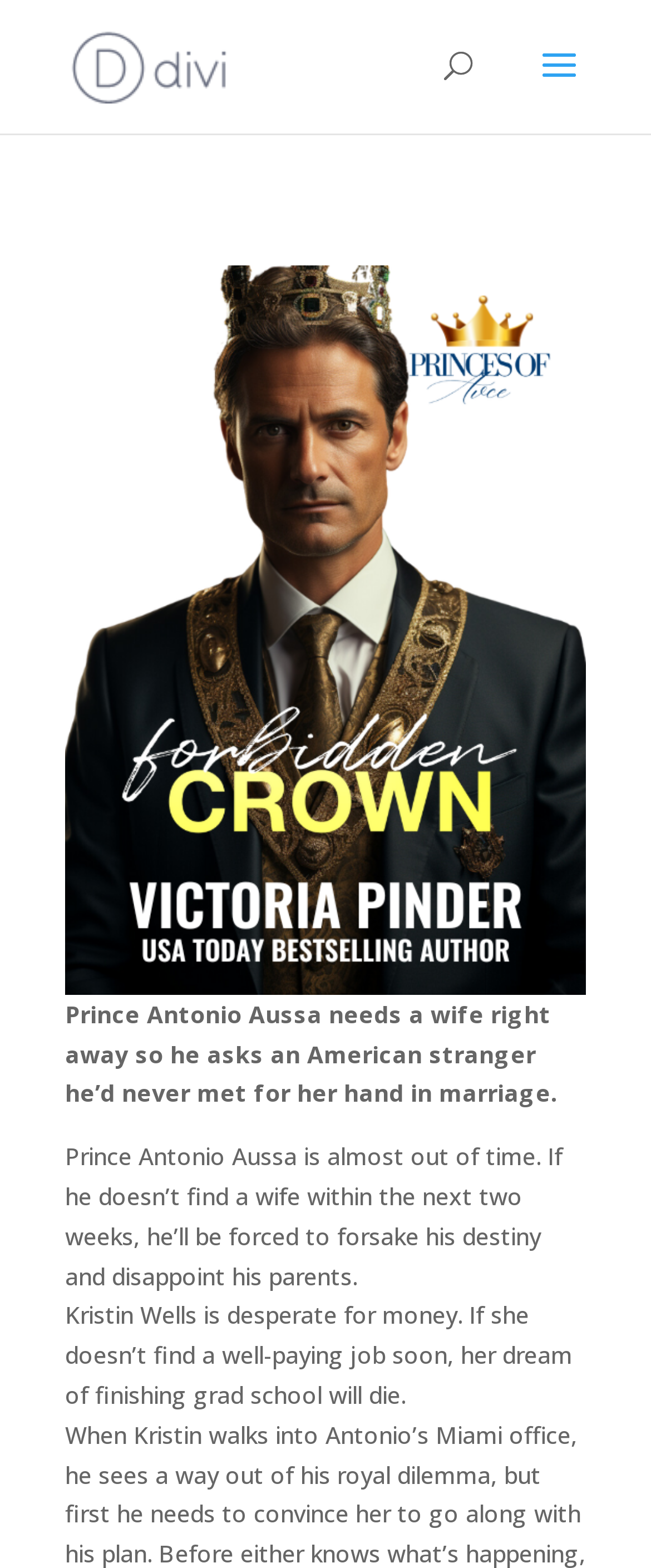Offer a meticulous description of the webpage's structure and content.

The webpage is about a book titled "Forbidden Crown" by Victoria Pinder. At the top left, there is a link to the author's name, accompanied by a small image of Victoria Pinder. 

Below the author's information, there is a search bar that spans across the top of the page, taking up about half of the width. 

The main content of the page is focused on the book's description. There is a link with an image, likely a book cover, located at the top right of the content area. 

Below the book cover, there are three paragraphs of text that describe the book's plot. The first paragraph introduces Prince Antonio Aussa, who needs a wife urgently, and Kristin Wells, an American stranger who agrees to marry him. The second paragraph elaborates on Prince Antonio's situation, stating that he must find a wife within two weeks to fulfill his destiny. The third paragraph describes Kristin's desperation for money to fund her graduate studies.